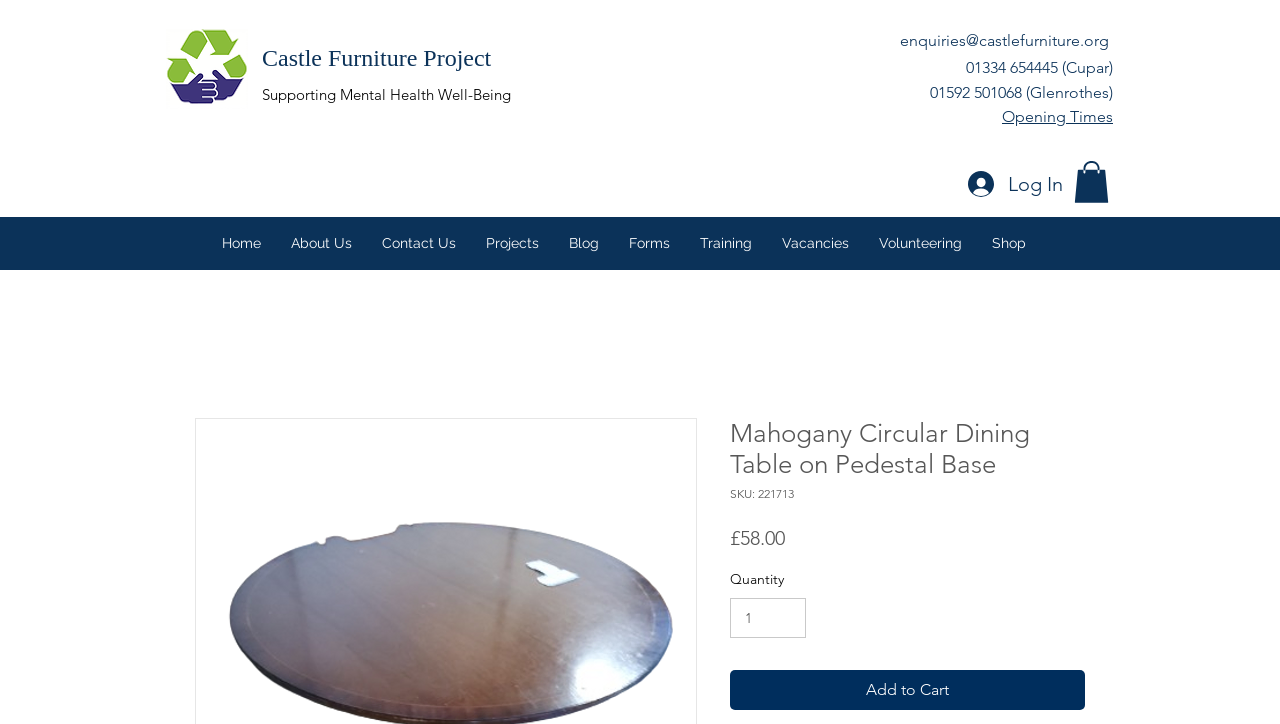Locate the bounding box coordinates of the element that needs to be clicked to carry out the instruction: "View the Opening Times". The coordinates should be given as four float numbers ranging from 0 to 1, i.e., [left, top, right, bottom].

[0.783, 0.148, 0.87, 0.175]